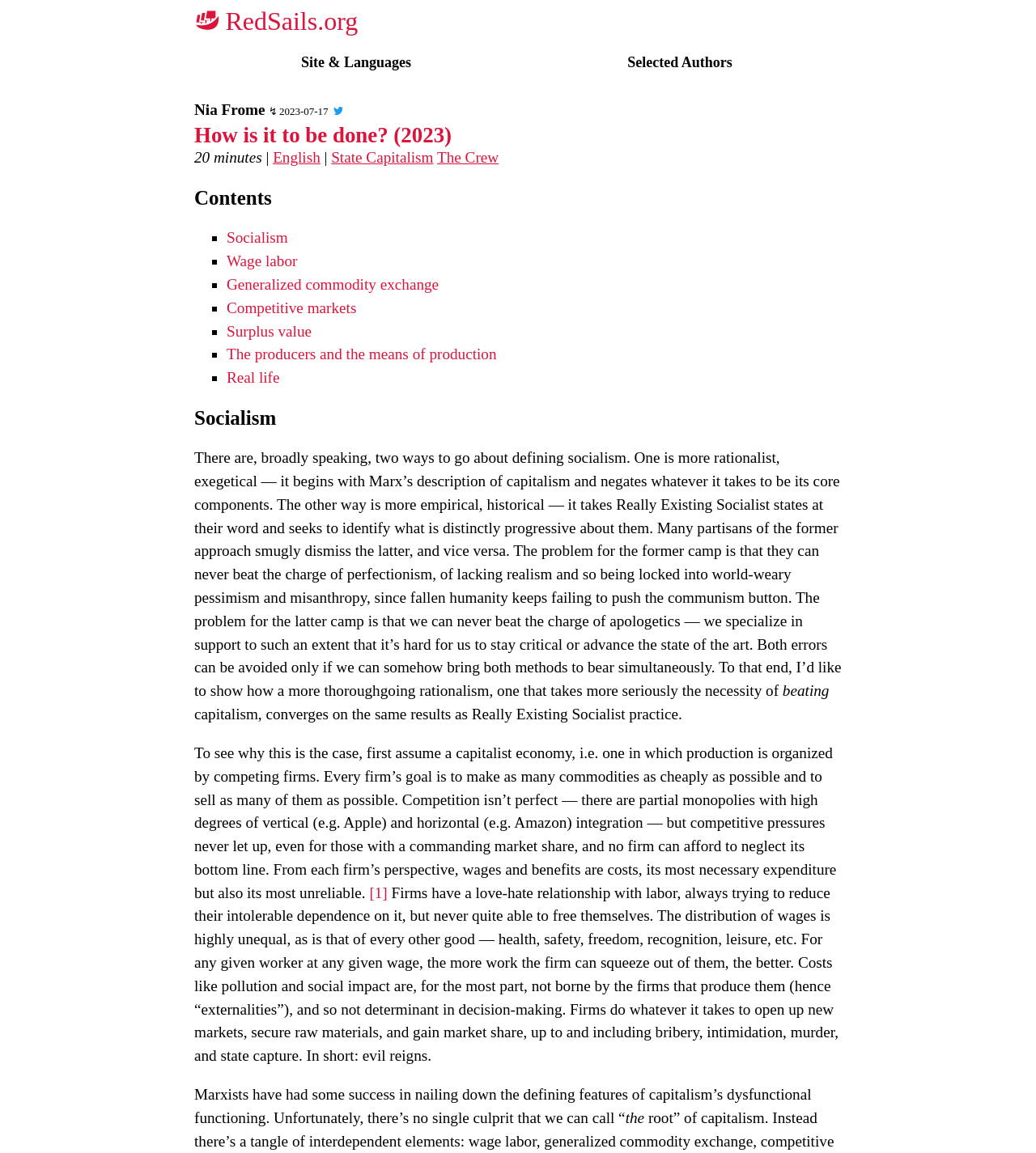What is the purpose of the article?
Kindly give a detailed and elaborate answer to the question.

The purpose of the article can be inferred from the content of the article, which discusses the definition of socialism and its relation to capitalism. The article aims to provide a thorough understanding of socialism and its core components.